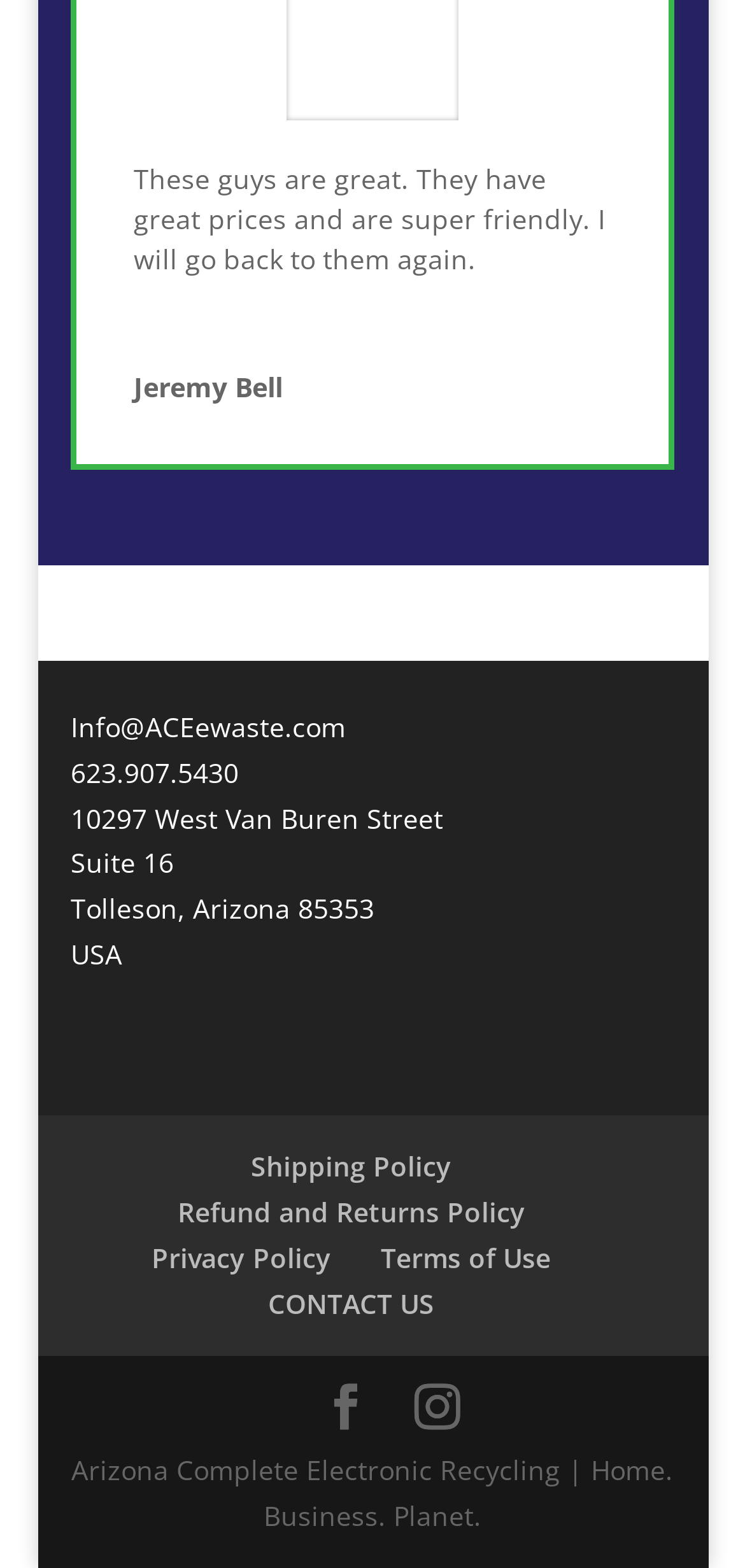Predict the bounding box coordinates for the UI element described as: "Refund and Returns Policy". The coordinates should be four float numbers between 0 and 1, presented as [left, top, right, bottom].

[0.238, 0.762, 0.705, 0.785]